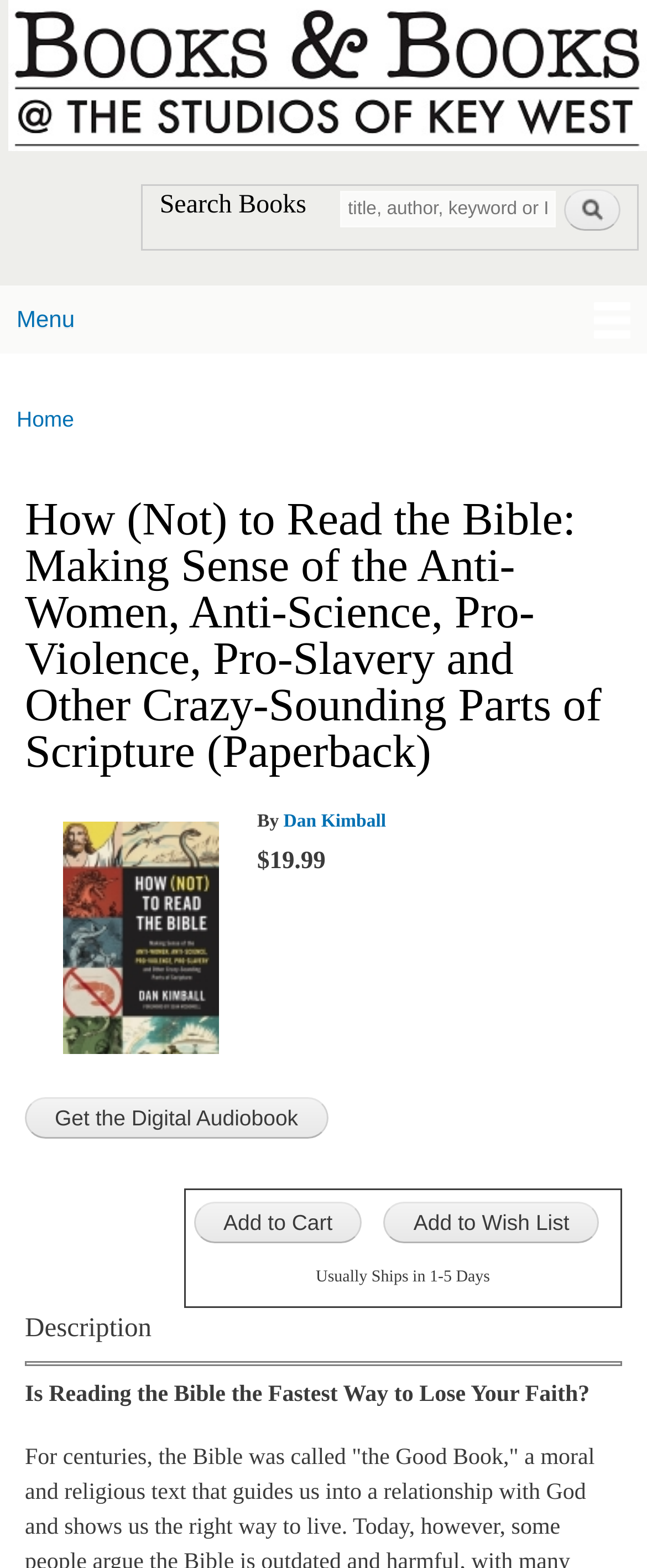Bounding box coordinates should be in the format (top-left x, top-left y, bottom-right x, bottom-right y) and all values should be floating point numbers between 0 and 1. Determine the bounding box coordinate for the UI element described as: name="op" value="Search"

[0.872, 0.12, 0.959, 0.147]